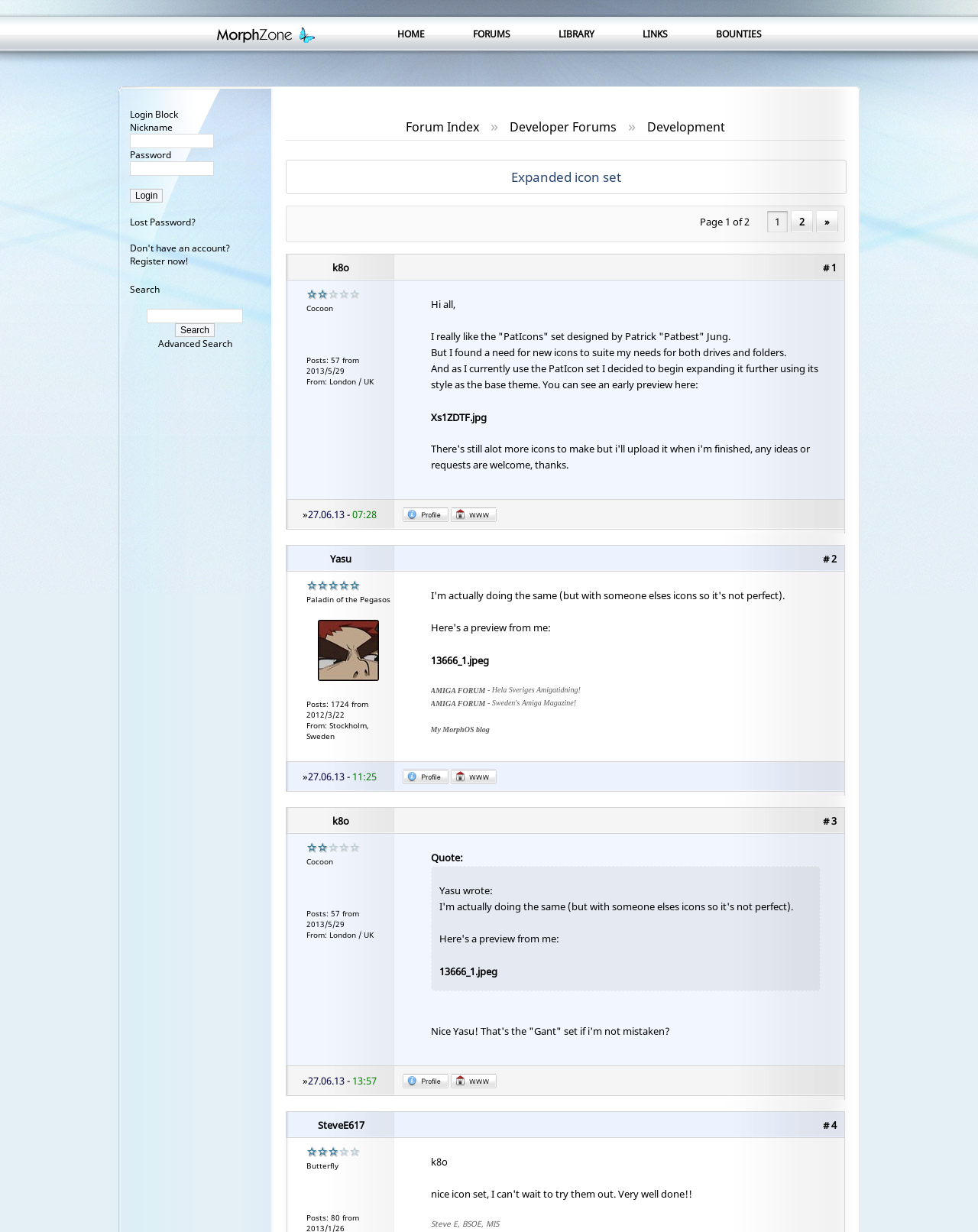Identify the bounding box coordinates of the part that should be clicked to carry out this instruction: "Go to the 'Developer Forums'".

[0.521, 0.096, 0.63, 0.11]